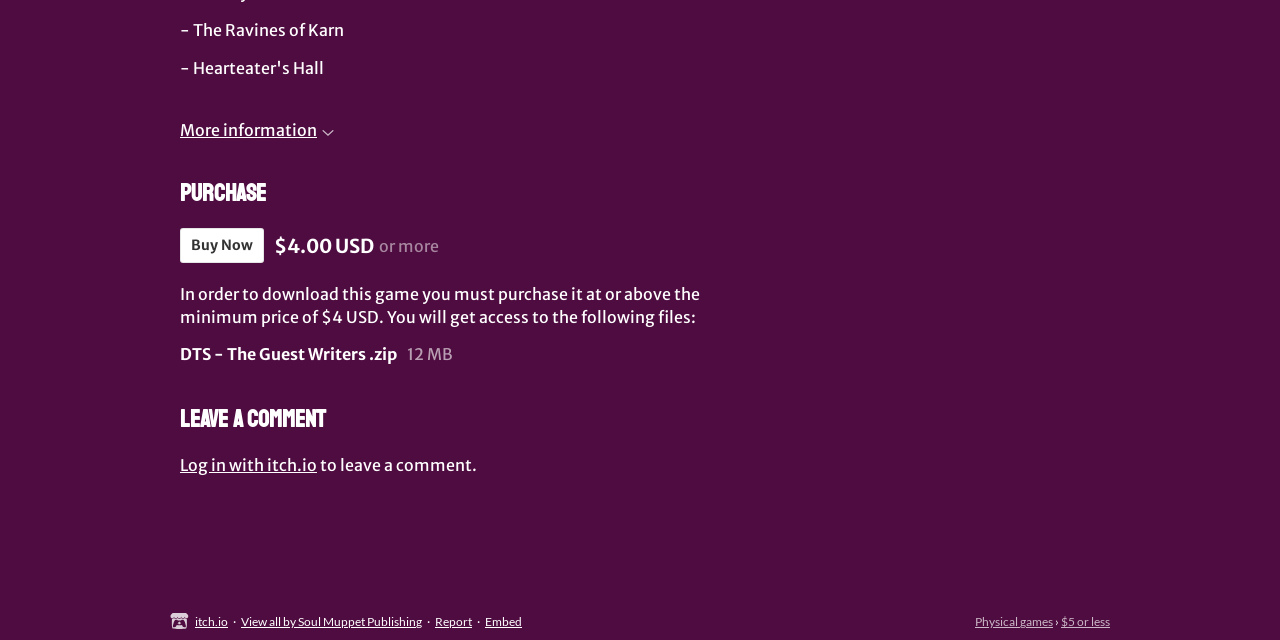From the webpage screenshot, predict the bounding box of the UI element that matches this description: "parent_node: itch.io".

[0.133, 0.958, 0.152, 0.984]